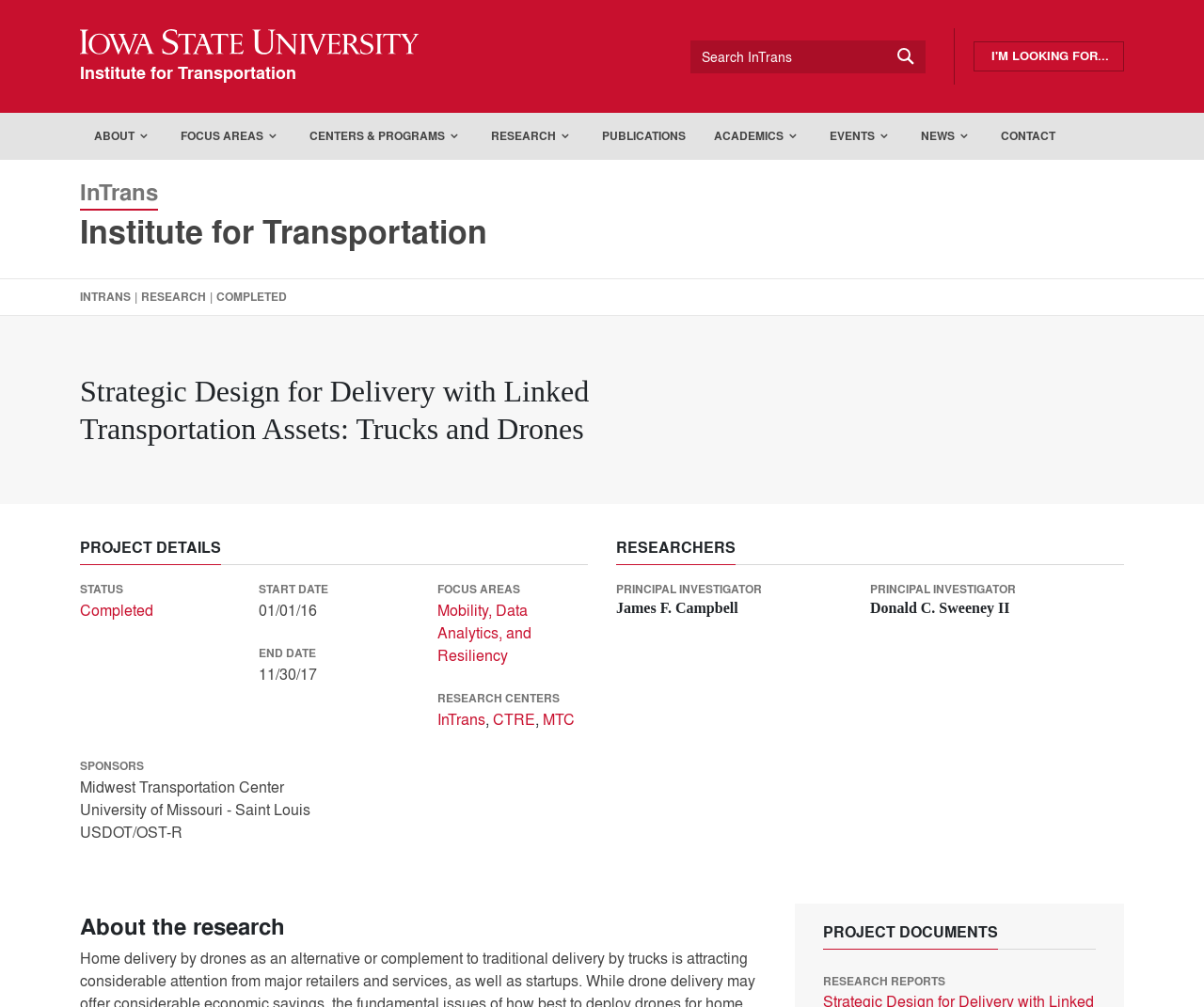Kindly determine the bounding box coordinates for the area that needs to be clicked to execute this instruction: "Search InTrans".

[0.573, 0.039, 0.641, 0.056]